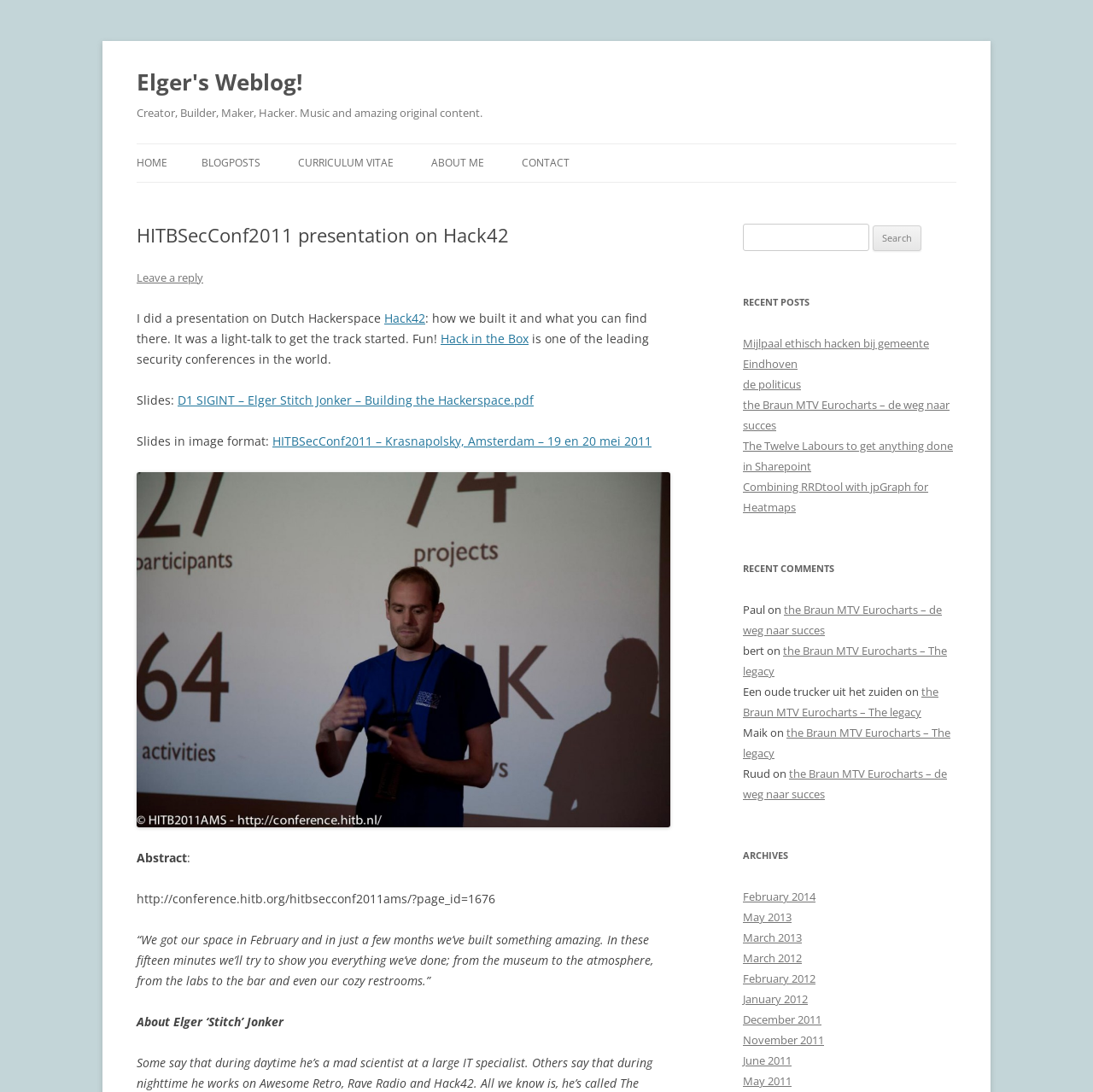What is the format of the slides?
Utilize the information in the image to give a detailed answer to the question.

The format of the slides can be found in the links 'D1 SIGINT – Elger Stitch Jonker – Building the Hackerspace.pdf' and 'HITBSecConf2011 – Krasnapolsky, Amsterdam – 19 en 20 mei 2011', which indicate that the slides are available in both PDF and image formats.